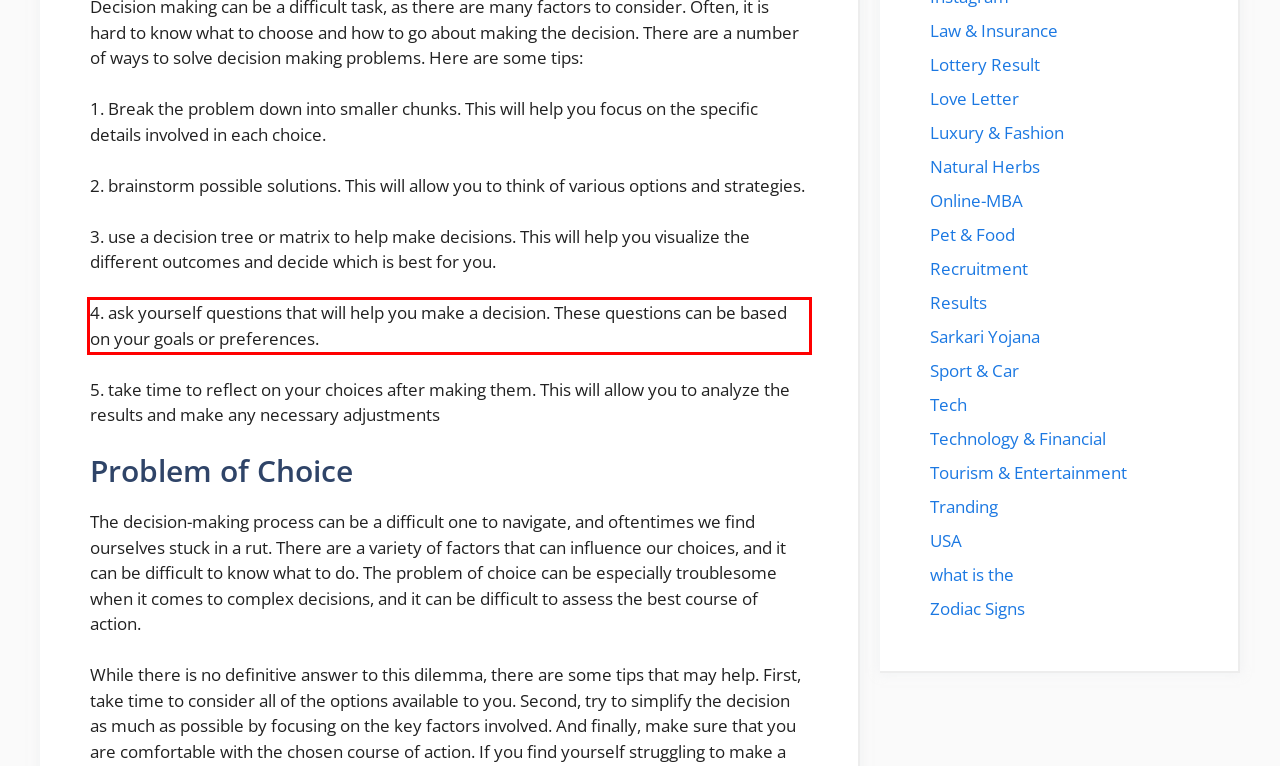Identify and extract the text within the red rectangle in the screenshot of the webpage.

4. ask yourself questions that will help you make a decision. These questions can be based on your goals or preferences.